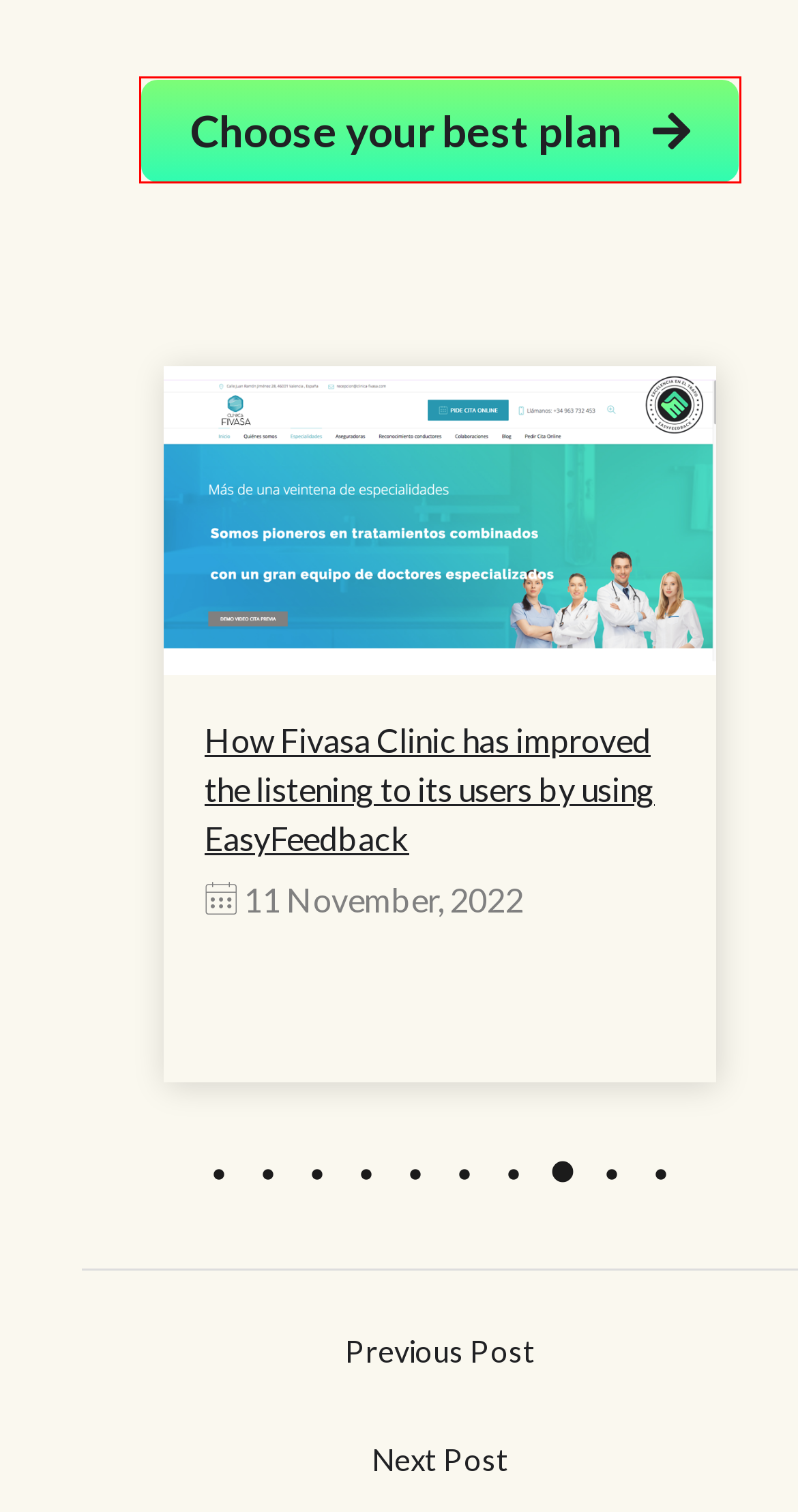You are given a screenshot depicting a webpage with a red bounding box around a UI element. Select the description that best corresponds to the new webpage after clicking the selected element. Here are the choices:
A. EasyFeedback
B. Gastrobar Moka enhances active listening with EasyFeedback
C. How Bebidas Martinez has improved the listening to its users by using EasyFeedback - EasyFeedback
D. How Distriplac has improved the listening to its users by using EasyFeedback - EasyFeedback
E. Encuentra tu mejor plan en Easyfeedback -2024 - EasyFeedback
F. Easyfeedback: the private feedback sending platform
G. Belén Olóndriz, autor en EasyFeedback
H. Volvo Autosuecia & EasyFeedback PRO

E